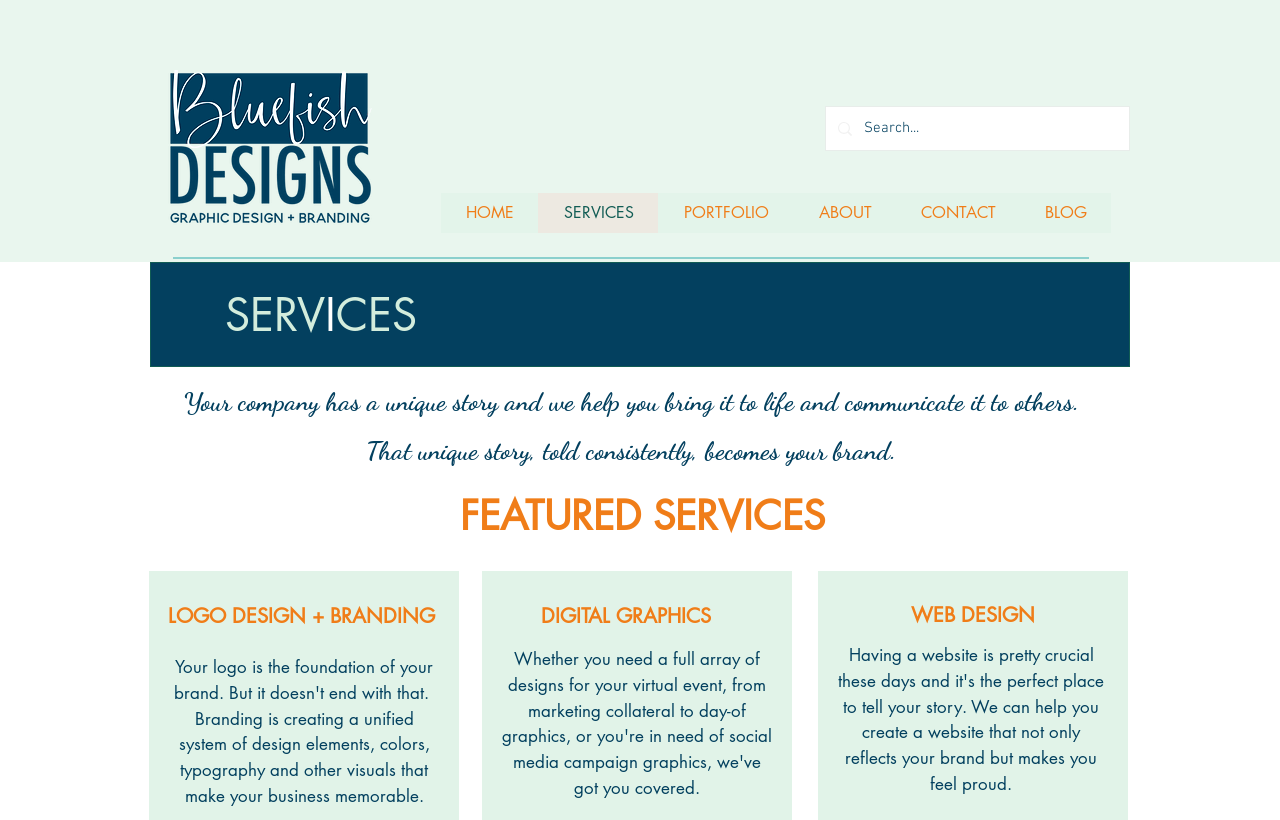Offer a meticulous caption that includes all visible features of the webpage.

The webpage is about Bluefish Designs, a graphic design service provider. At the top left corner, there is a logo image of Bluefish Designs. Below the logo, there is a navigation menu with six links: HOME, SERVICES, PORTFOLIO, ABOUT, CONTACT, and BLOG. 

On the right side of the navigation menu, there is a search bar with a magnifying glass icon and a search box where users can input text. 

The main content of the webpage is divided into sections. The first section has a heading "SERVICES" and a brief introduction to the company's mission, which is to help clients bring their unique story to life and communicate it to others. 

Below the introduction, there is a section with a heading "FEATURED SERVICES". This section is further divided into three sub-sections: "LOGO DESIGN + BRANDING", "DIGITAL GRAPHICS", and "WEB DESIGN". These sub-sections are positioned horizontally, with "LOGO DESIGN + BRANDING" on the left, "DIGITAL GRAPHICS" in the middle, and "WEB DESIGN" on the right.